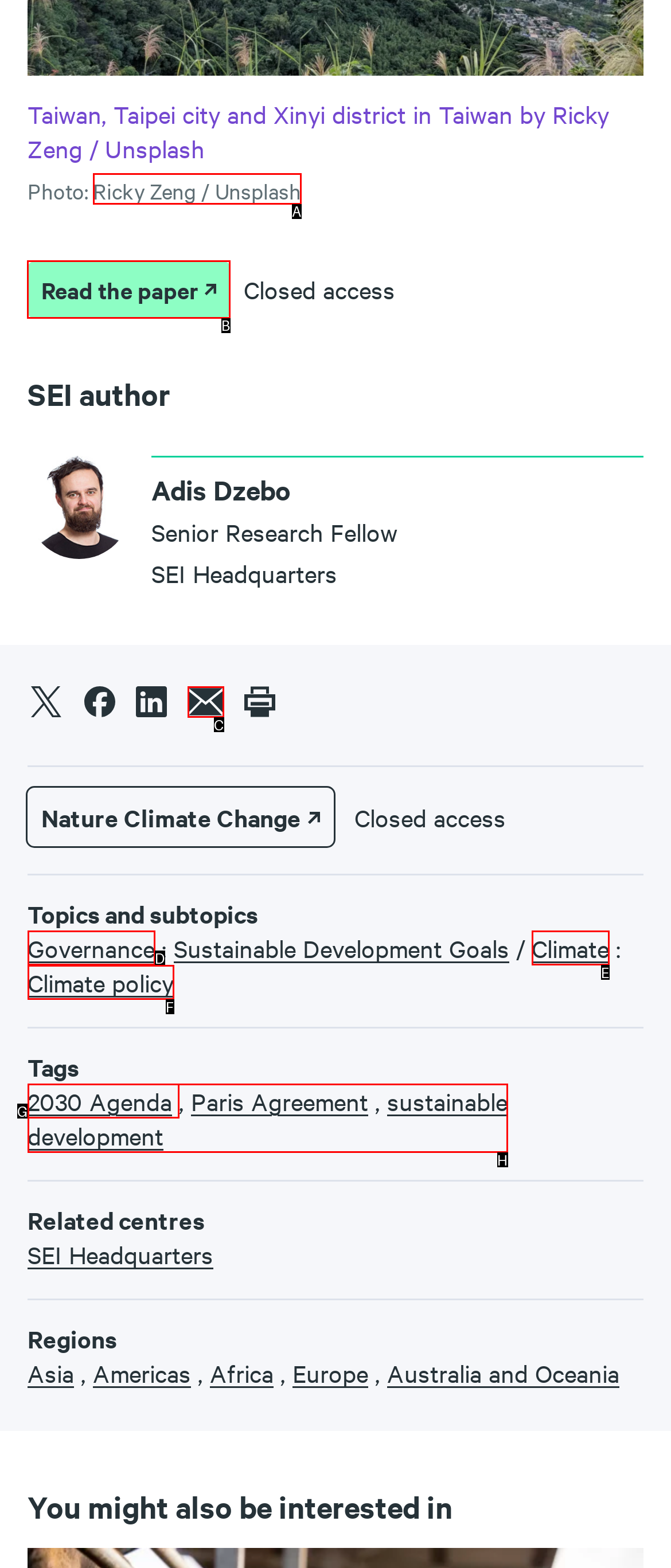Which UI element should be clicked to perform the following task: Read the paper? Answer with the corresponding letter from the choices.

B